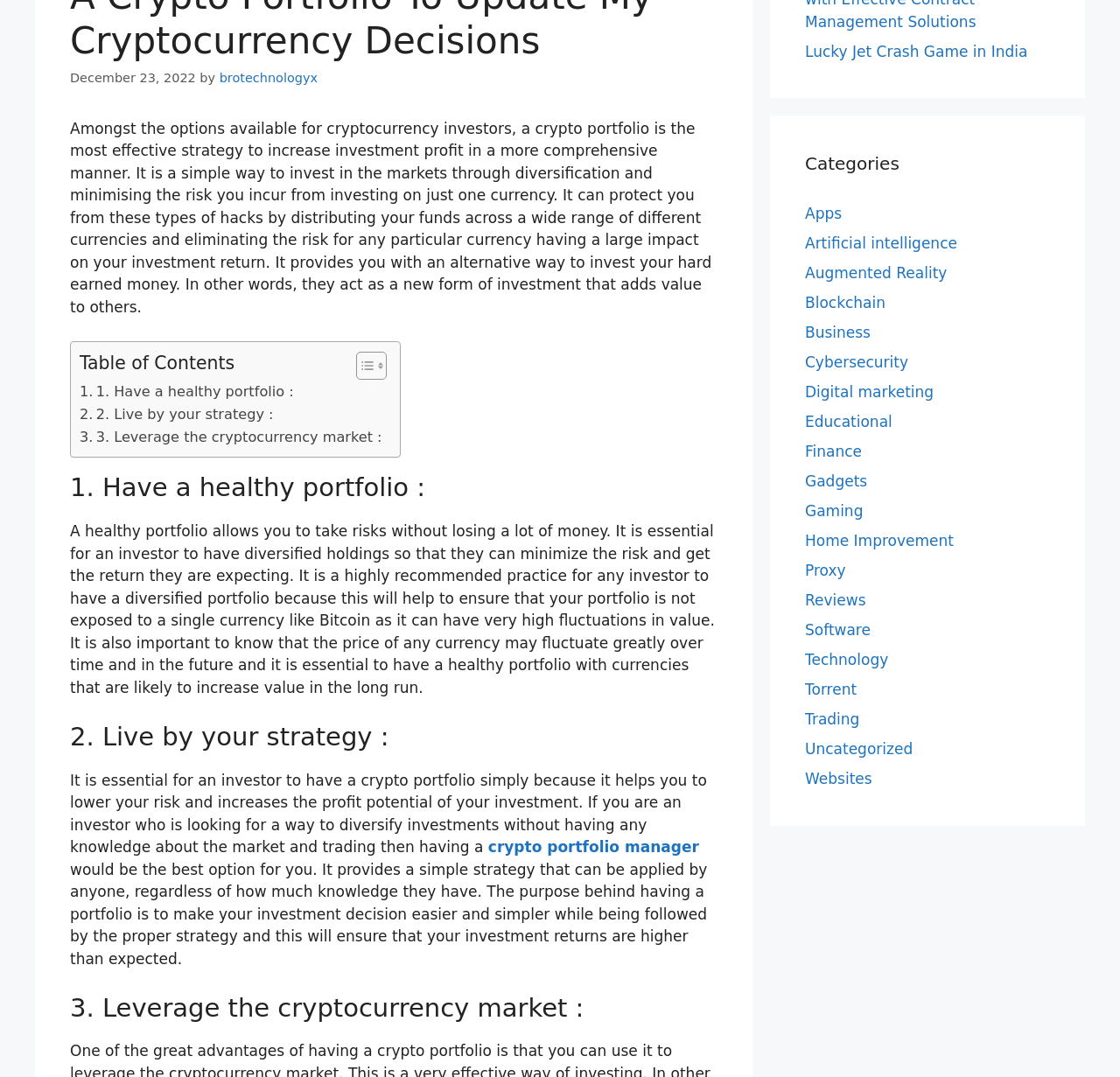Please determine the bounding box coordinates for the element with the description: "Proxy".

[0.719, 0.522, 0.755, 0.538]